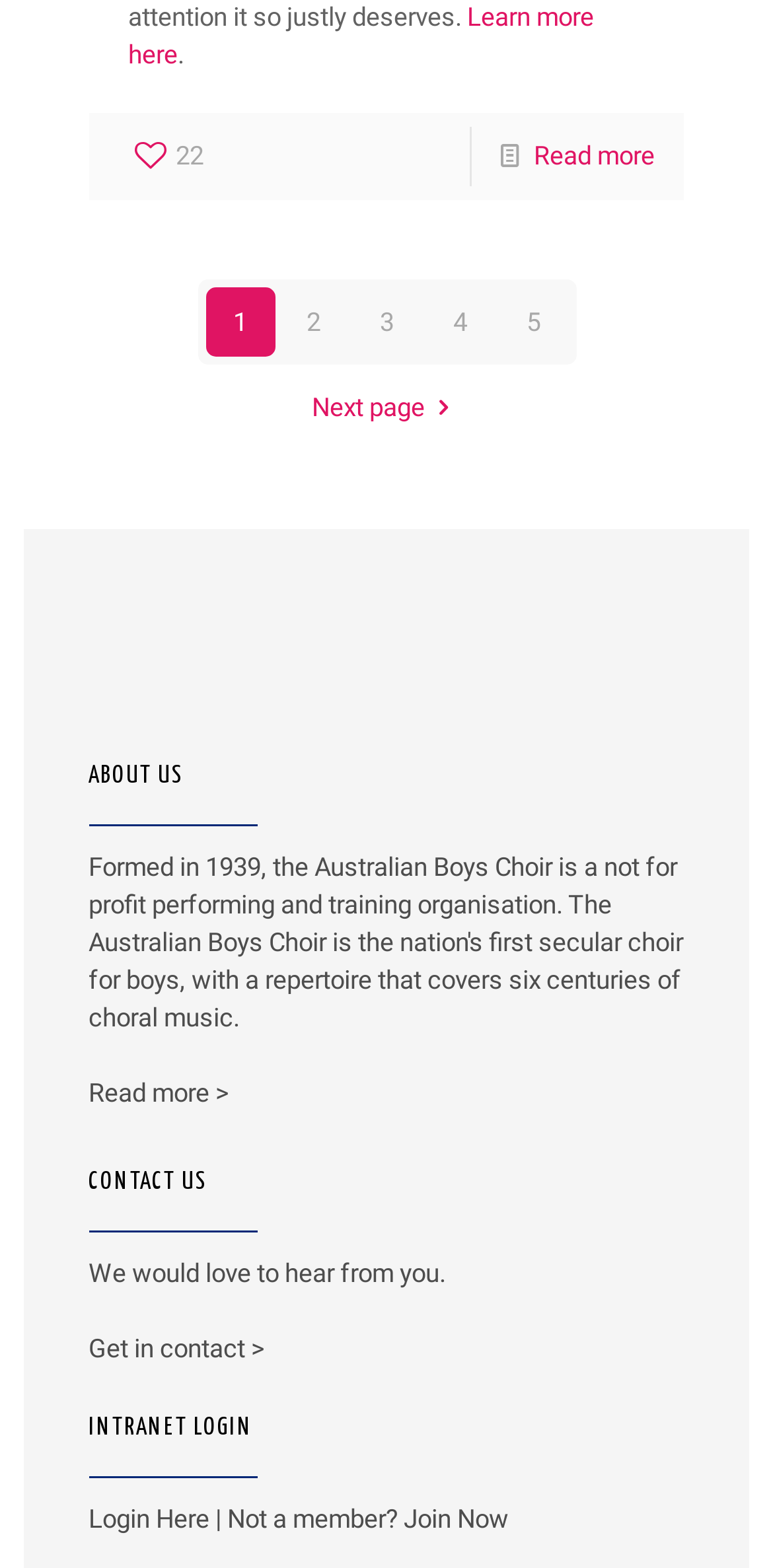Pinpoint the bounding box coordinates of the clickable area necessary to execute the following instruction: "Get in contact with the company". The coordinates should be given as four float numbers between 0 and 1, namely [left, top, right, bottom].

[0.115, 0.851, 0.343, 0.869]